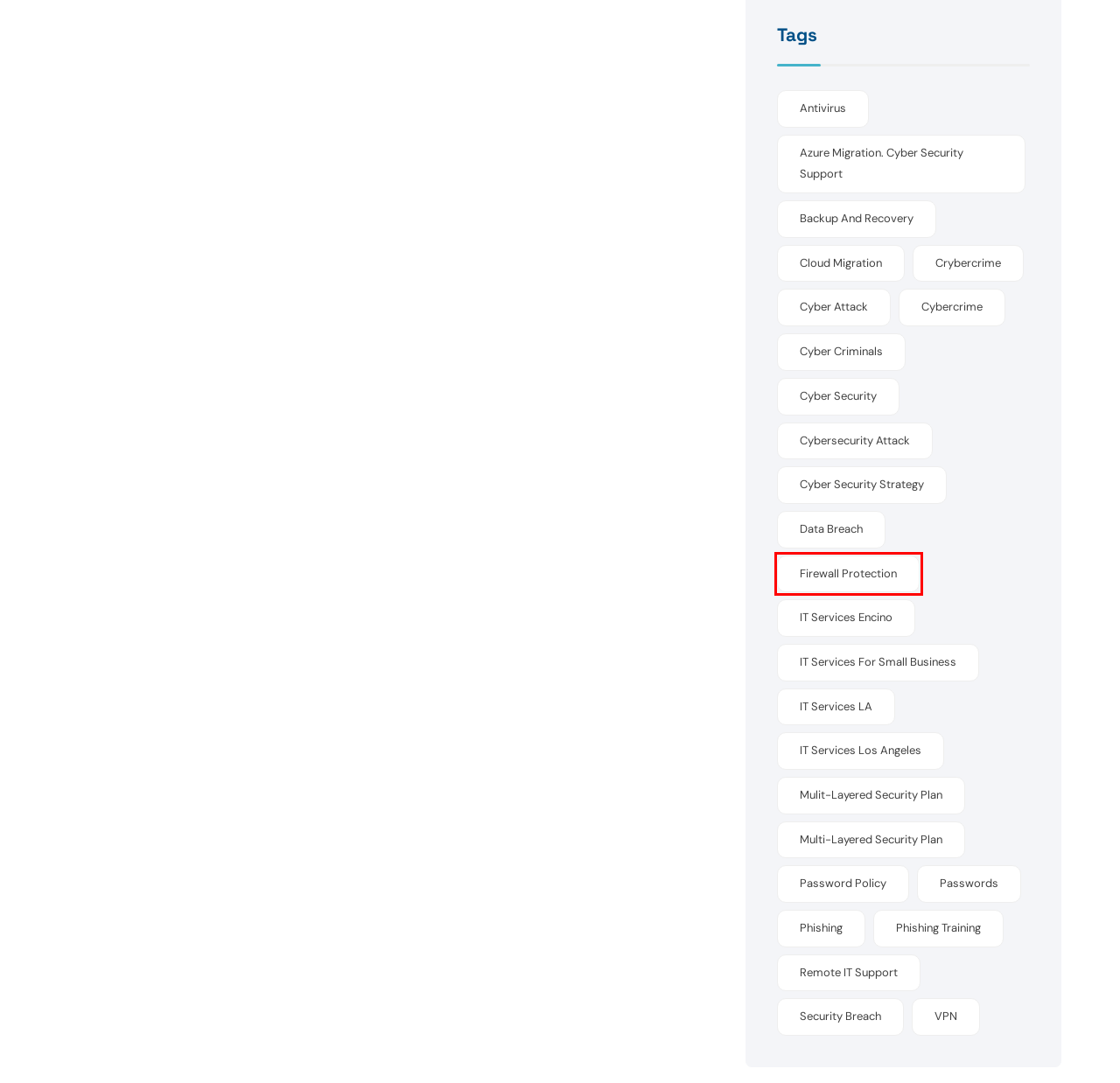After examining the screenshot of a webpage with a red bounding box, choose the most accurate webpage description that corresponds to the new page after clicking the element inside the red box. Here are the candidates:
A. firewall protection Archives - CEO Computers
B. cyber security Archives - CEO Computers
C. Cloud Migration Archives - CEO Computers
D. IT services Los Angeles Archives - CEO Computers
E. cybercrime Archives - CEO Computers
F. remote IT support Archives - CEO Computers
G. cyber security strategy Archives - CEO Computers
H. data breach Archives - CEO Computers

A